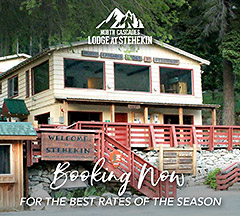Can you look at the image and give a comprehensive answer to the question:
Is the lodge currently accepting bookings?

The bold text overlay on the image reads 'Booking Now for the Best Rates of the Season', which suggests that the lodge is currently open for bookings and offering special rates for the season.